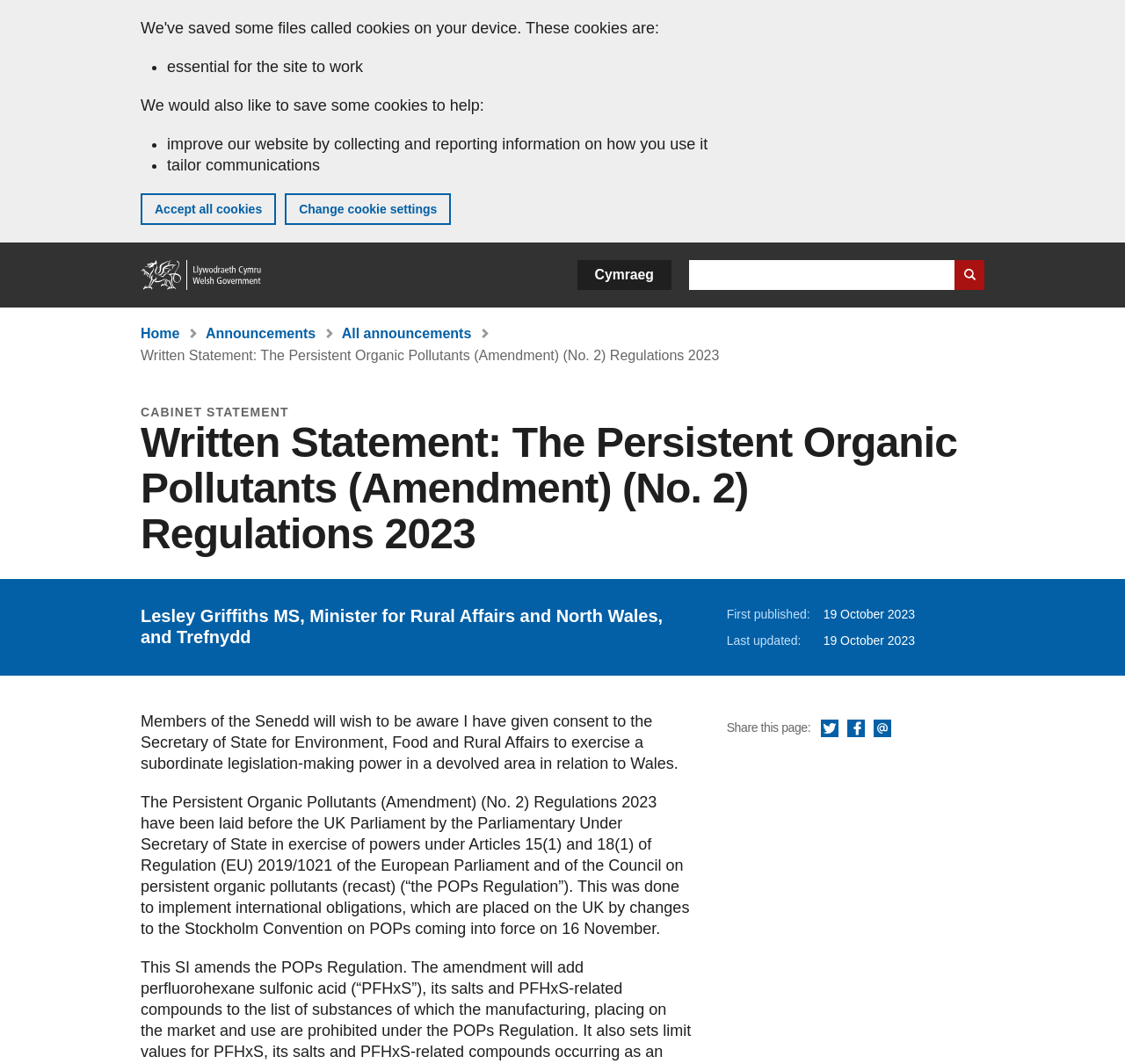What is the purpose of the Persistent Organic Pollutants (Amendment) (No. 2) Regulations 2023?
Please use the image to deliver a detailed and complete answer.

I found the answer by reading the static text element that explains the reason for laying the regulations before the UK Parliament, which is to implement international obligations arising from changes to the Stockholm Convention on POPs.